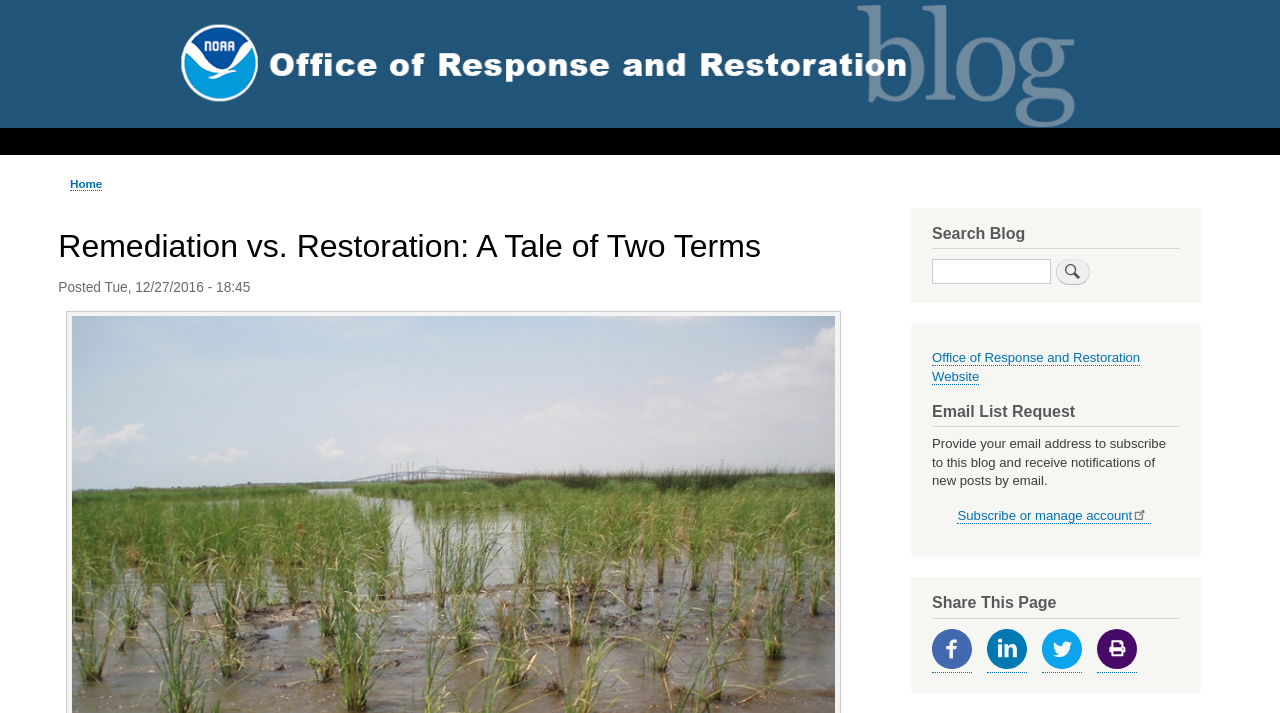Determine the bounding box coordinates of the clickable area required to perform the following instruction: "Search the blog". The coordinates should be represented as four float numbers between 0 and 1: [left, top, right, bottom].

[0.712, 0.292, 0.938, 0.425]